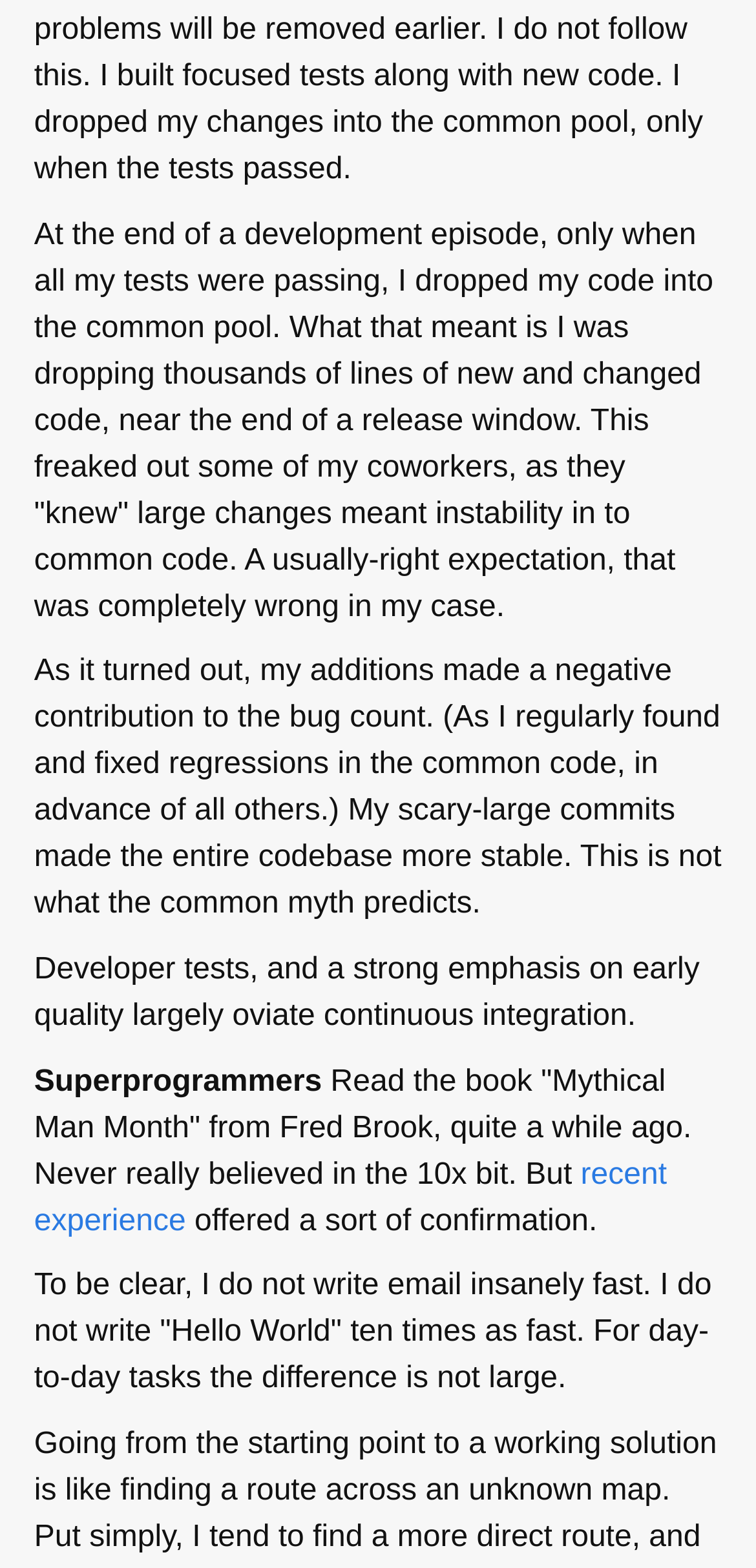Using the elements shown in the image, answer the question comprehensively: What is the author's experience with writing code?

The text suggests that the author writes high-quality code, as they mention 'I was dropping thousands of lines of new and changed code... My scary-large commits made the entire codebase more stable.' which implies that their code contributions are of high quality.